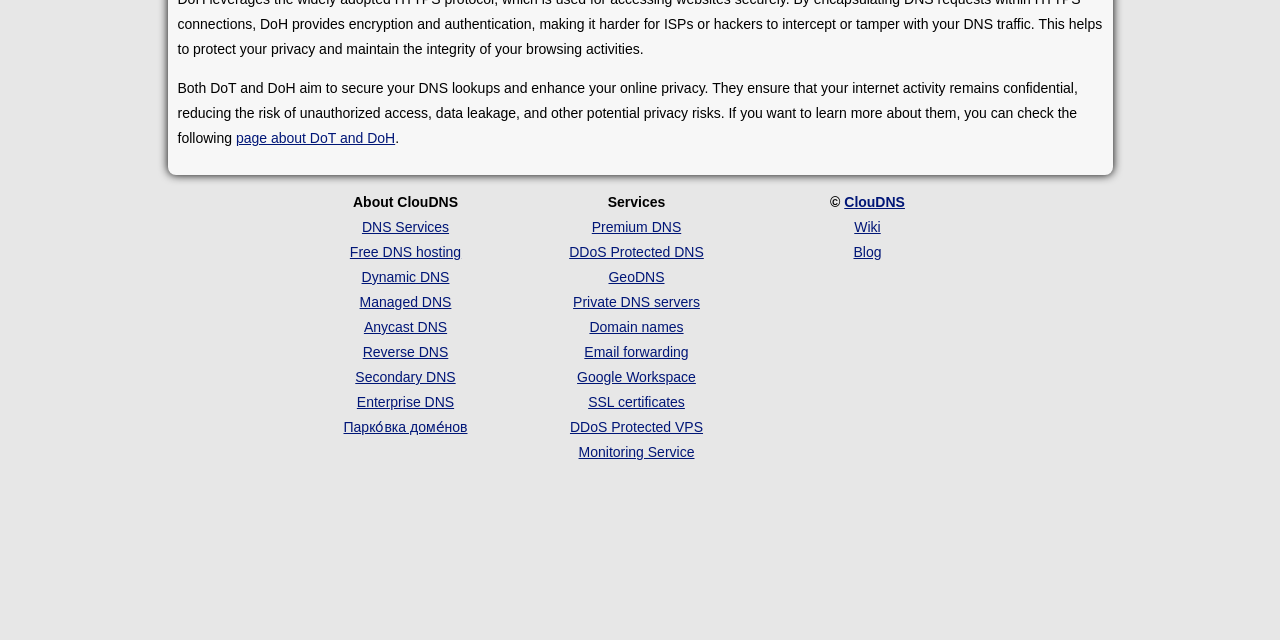Based on the element description, predict the bounding box coordinates (top-left x, top-left y, bottom-right x, bottom-right y) for the UI element in the screenshot: Managed DNS

[0.281, 0.459, 0.353, 0.484]